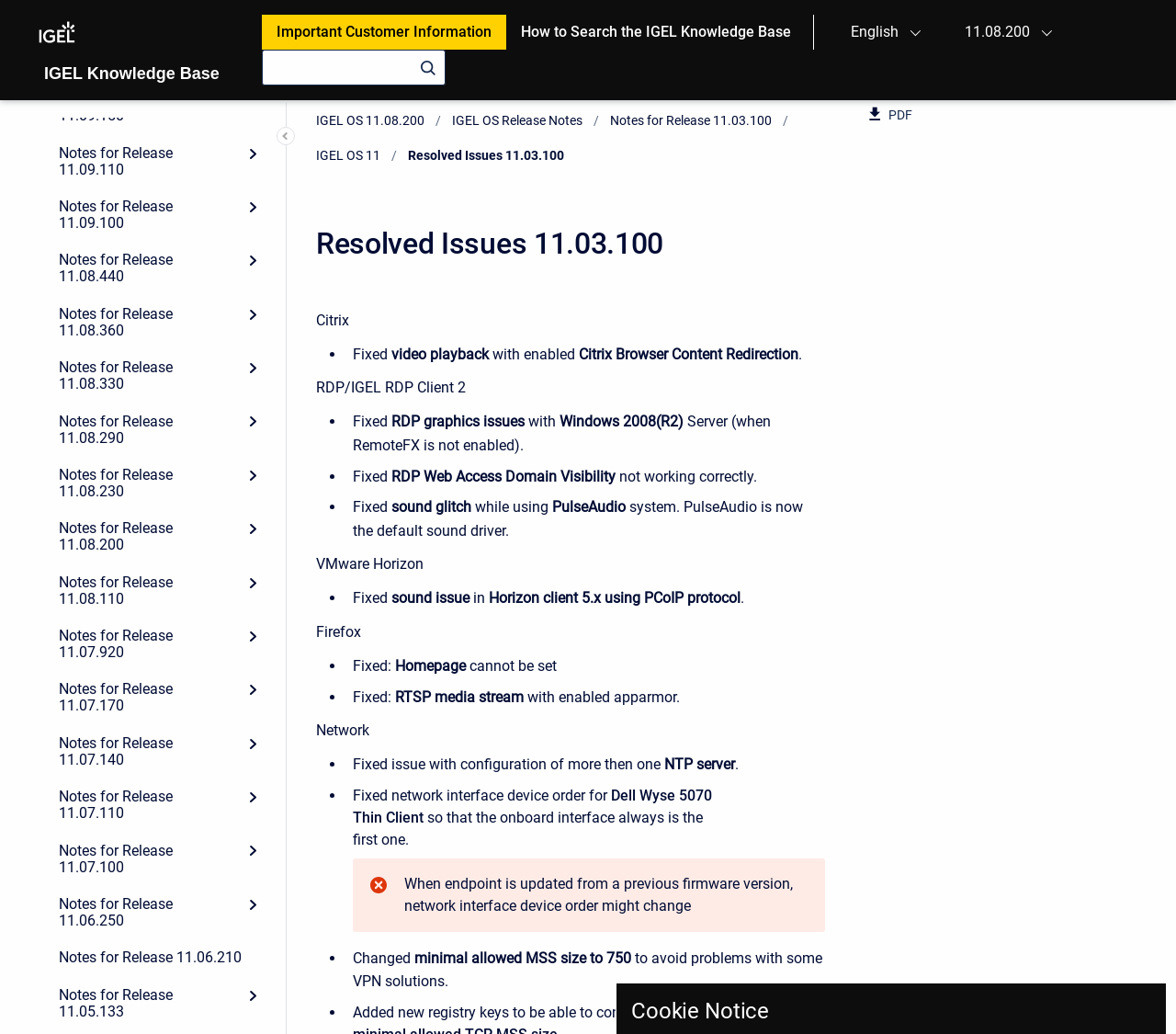Please specify the bounding box coordinates in the format (top-left x, top-left y, bottom-right x, bottom-right y), with values ranging from 0 to 1. Identify the bounding box for the UI component described as follows: Notes for Release 10.06.110

[0.038, 0.793, 0.23, 0.845]